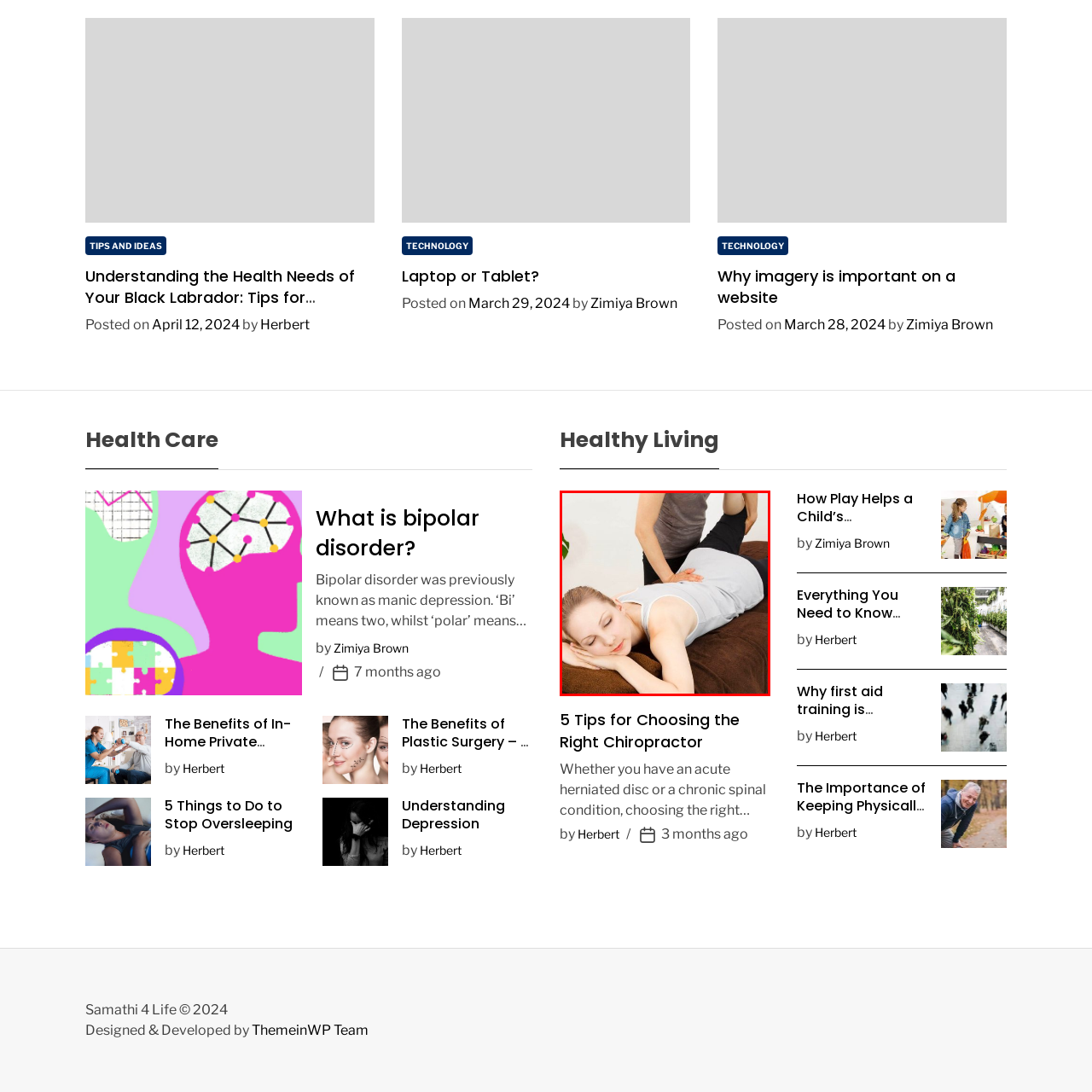Examine the segment of the image contained within the black box and respond comprehensively to the following question, based on the visual content: 
What is the purpose of the image?

The image is accompanying an article titled '5 Tips for Choosing the Right Chiropractor', indicating its relevance to readers seeking guidance on selecting an appropriate healthcare professional for chiropractic treatment, and providing a visual representation of the therapeutic environment.